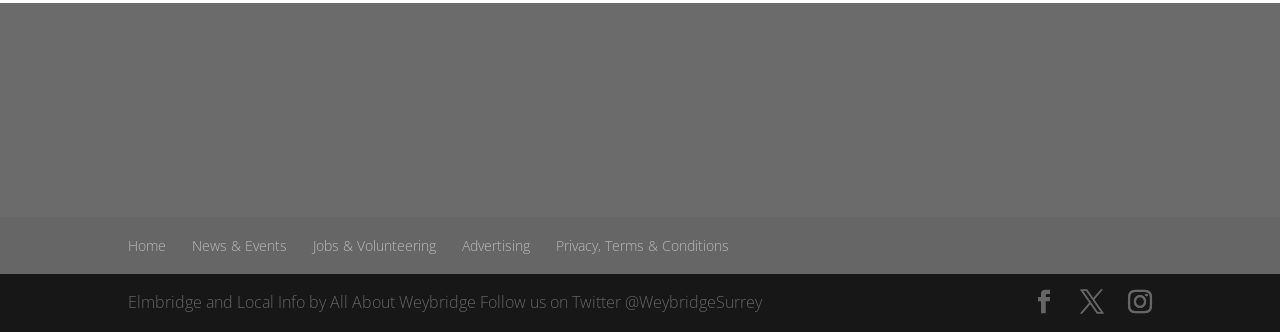Determine the bounding box coordinates for the area that needs to be clicked to fulfill this task: "View News & Events". The coordinates must be given as four float numbers between 0 and 1, i.e., [left, top, right, bottom].

[0.15, 0.711, 0.224, 0.769]